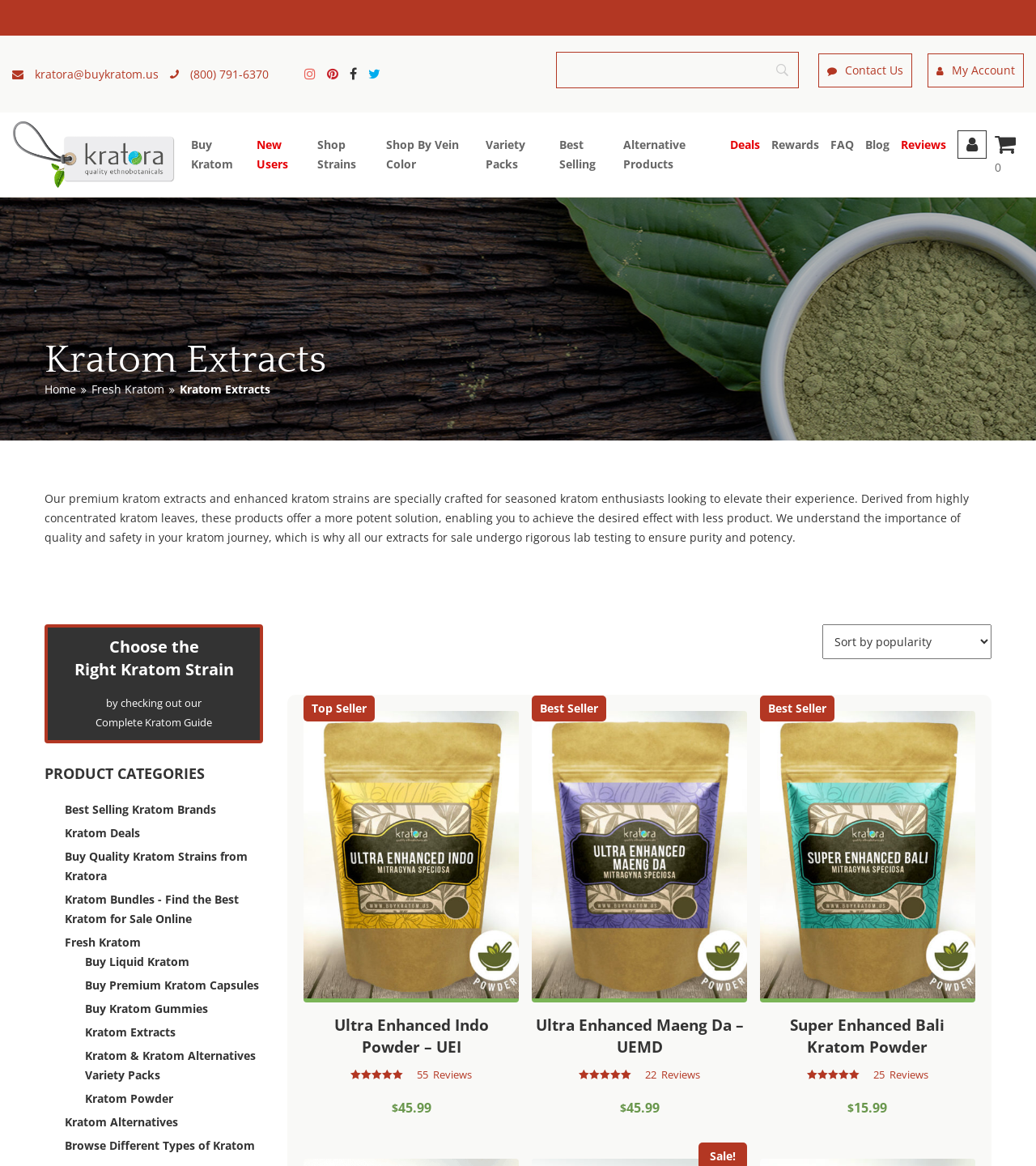Respond to the question below with a single word or phrase:
How many menu items are under 'Shop Strains'?

7